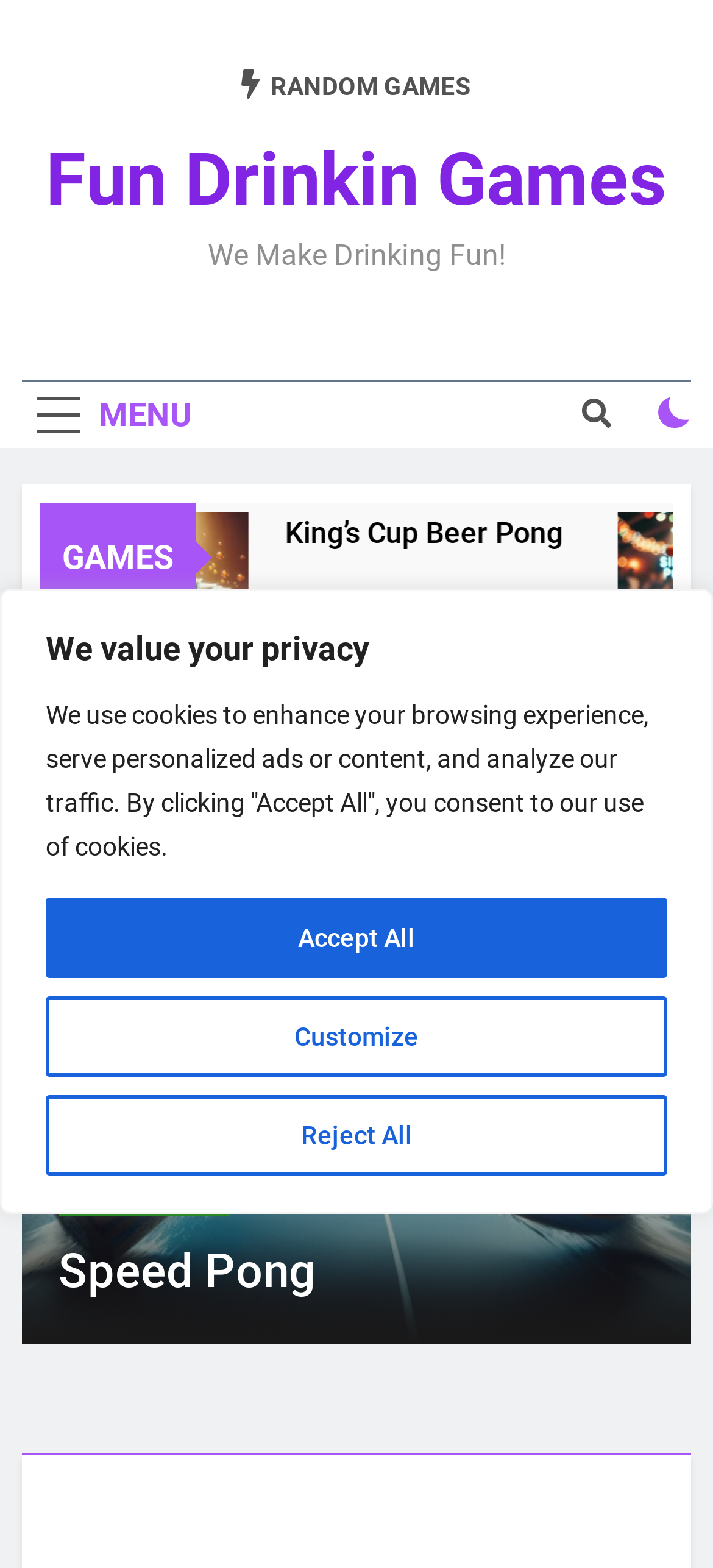Please locate the clickable area by providing the bounding box coordinates to follow this instruction: "Click the 'Search' button in the dialog".

None